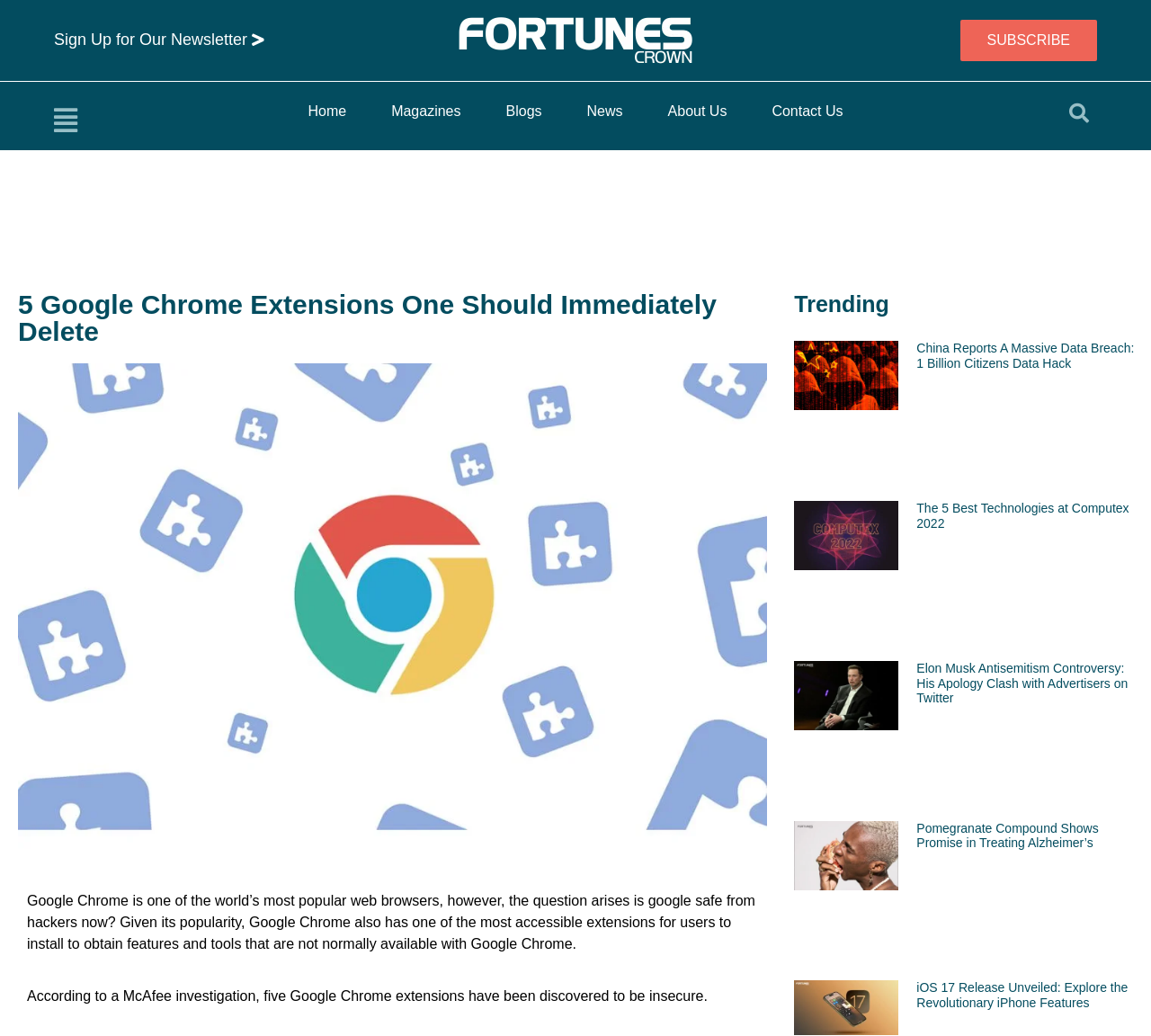Given the element description, predict the bounding box coordinates in the format (top-left x, top-left y, bottom-right x, bottom-right y). Make sure all values are between 0 and 1. Here is the element description: Contact Us

[0.655, 0.088, 0.748, 0.128]